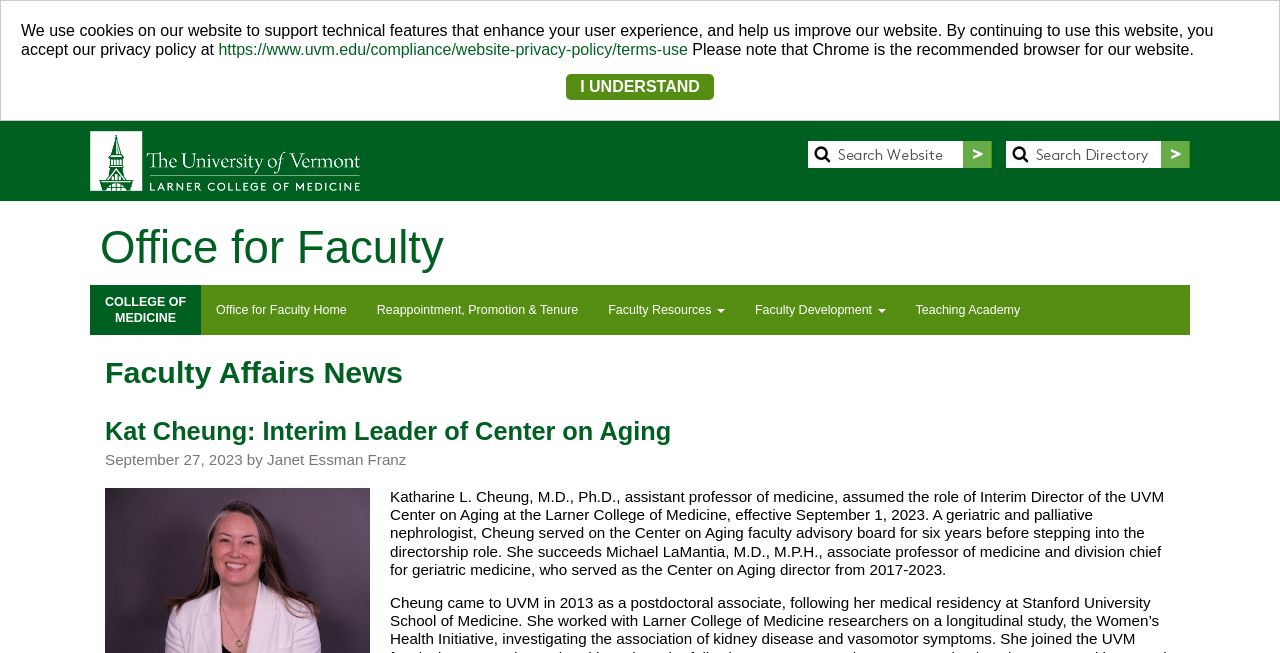Using the format (top-left x, top-left y, bottom-right x, bottom-right y), and given the element description, identify the bounding box coordinates within the screenshot: https://www.uvm.edu/compliance/website-privacy-policy/terms-use

[0.171, 0.063, 0.537, 0.089]